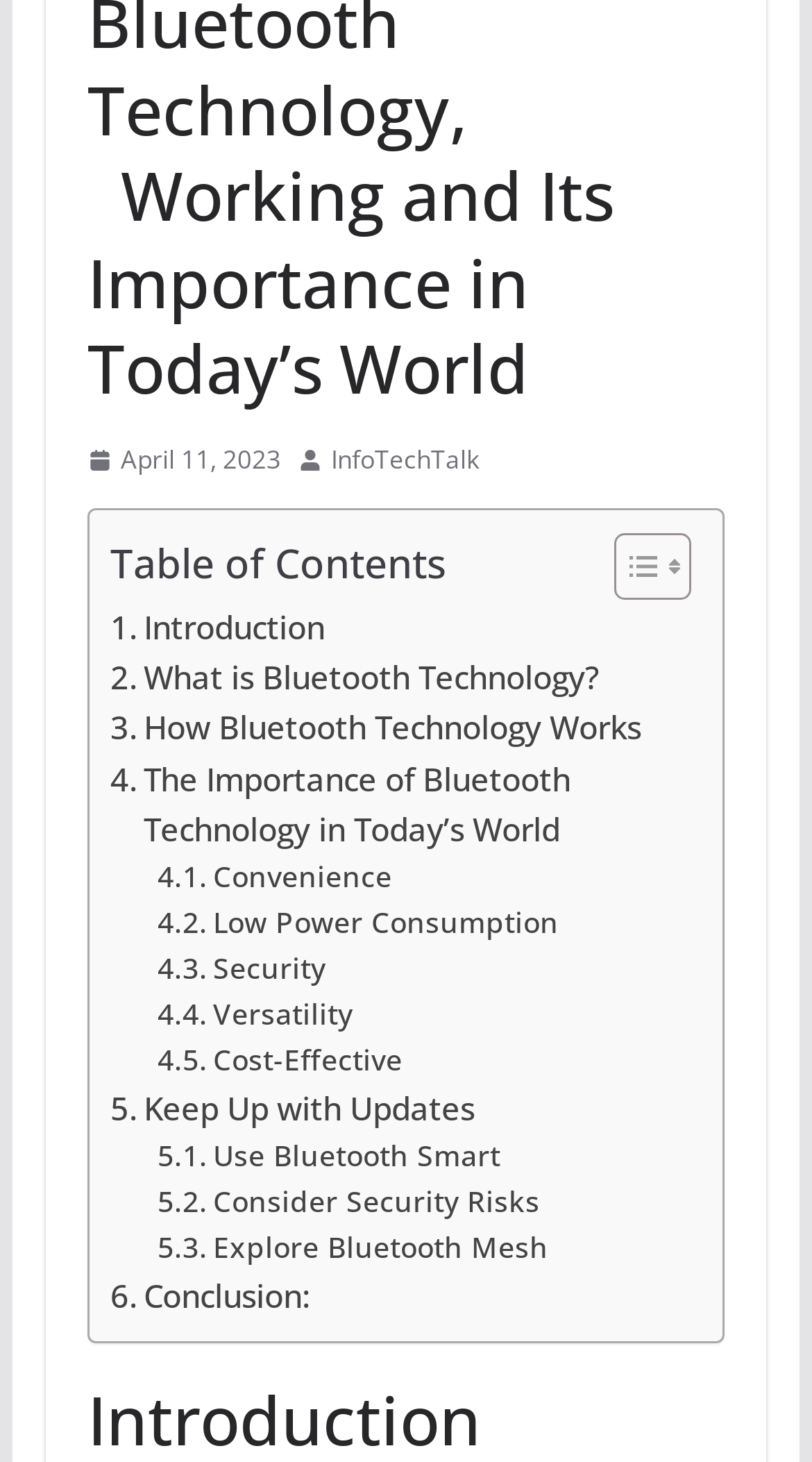Identify the bounding box coordinates of the element to click to follow this instruction: 'Read the introduction'. Ensure the coordinates are four float values between 0 and 1, provided as [left, top, right, bottom].

[0.135, 0.411, 0.4, 0.446]